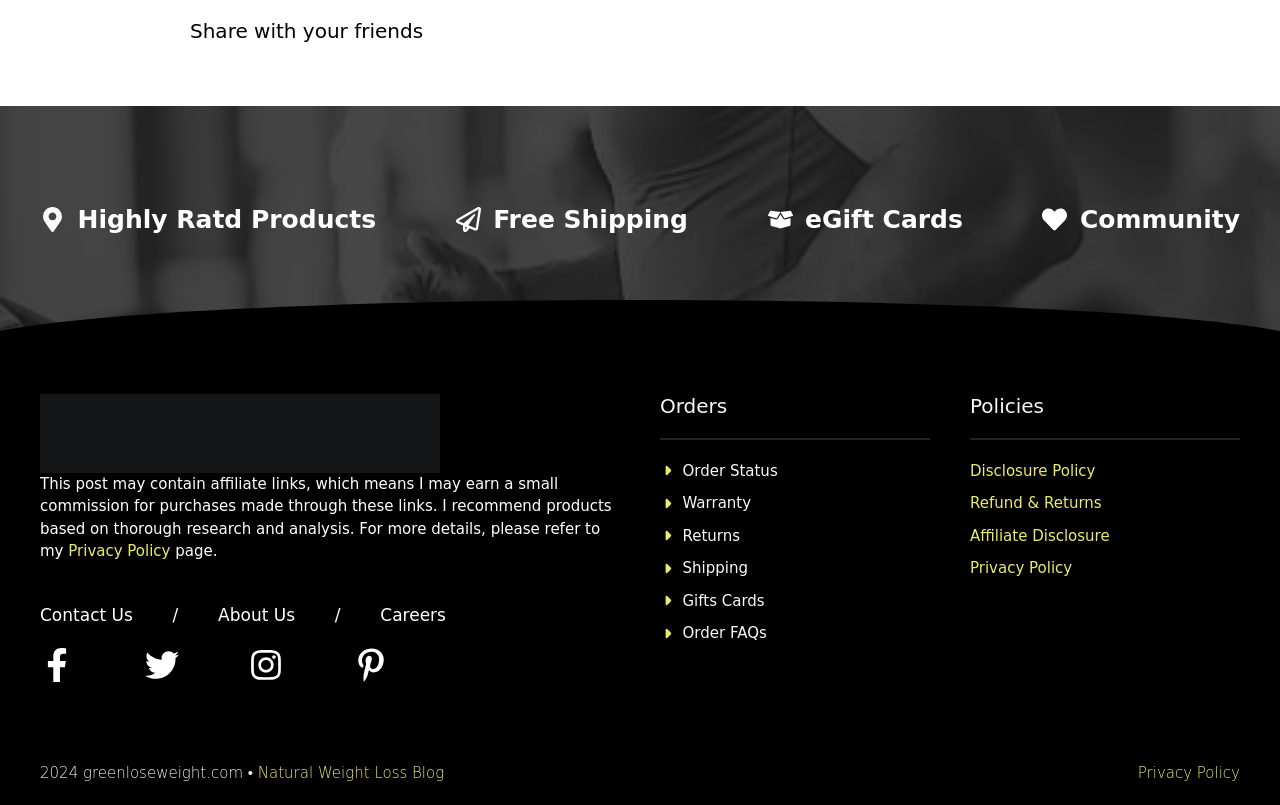Please identify the bounding box coordinates of the element on the webpage that should be clicked to follow this instruction: "Learn more about REPELWRAP". The bounding box coordinates should be given as four float numbers between 0 and 1, formatted as [left, top, right, bottom].

None